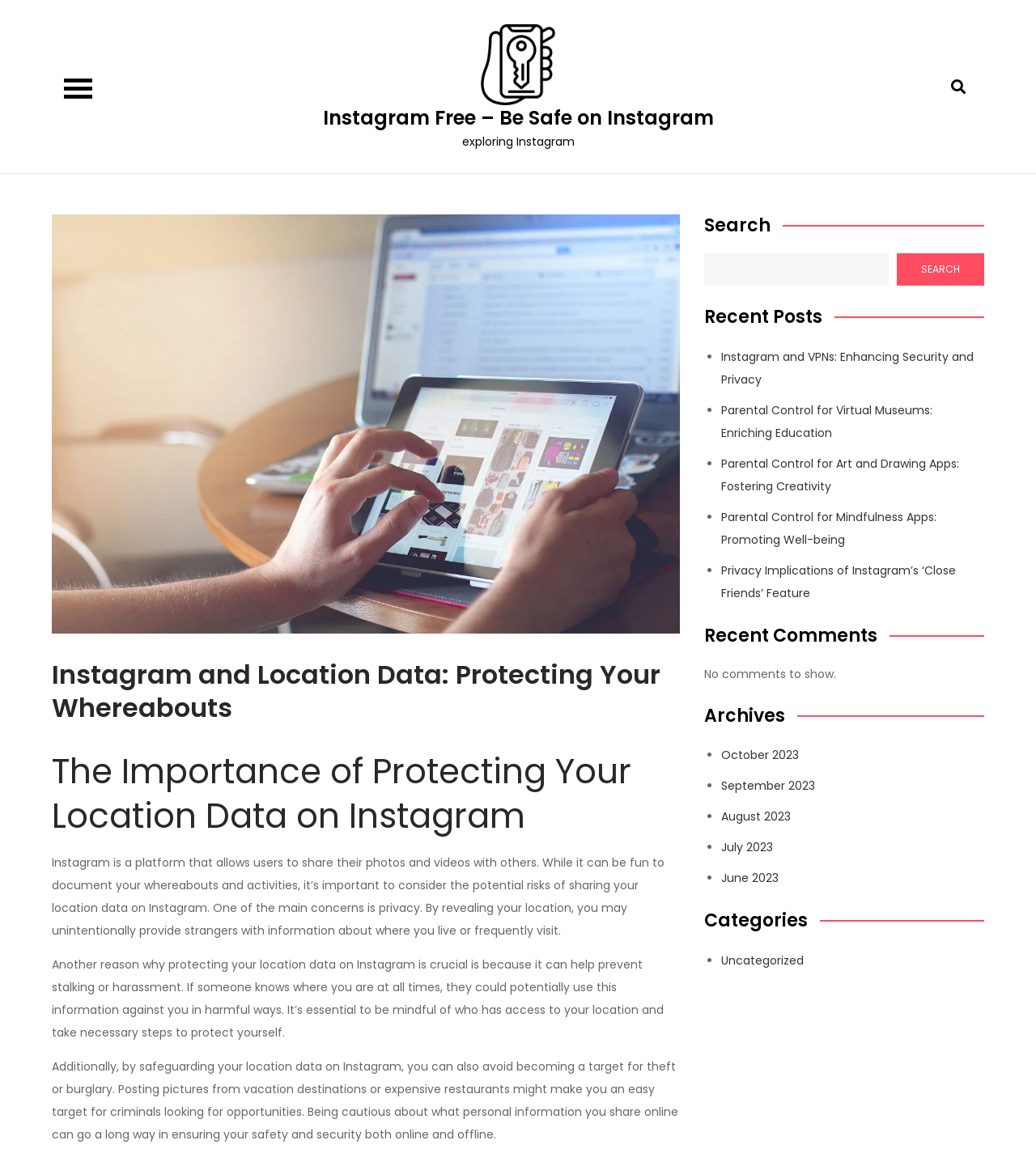Specify the bounding box coordinates of the element's area that should be clicked to execute the given instruction: "View the archives for October 2023". The coordinates should be four float numbers between 0 and 1, i.e., [left, top, right, bottom].

[0.696, 0.65, 0.771, 0.664]